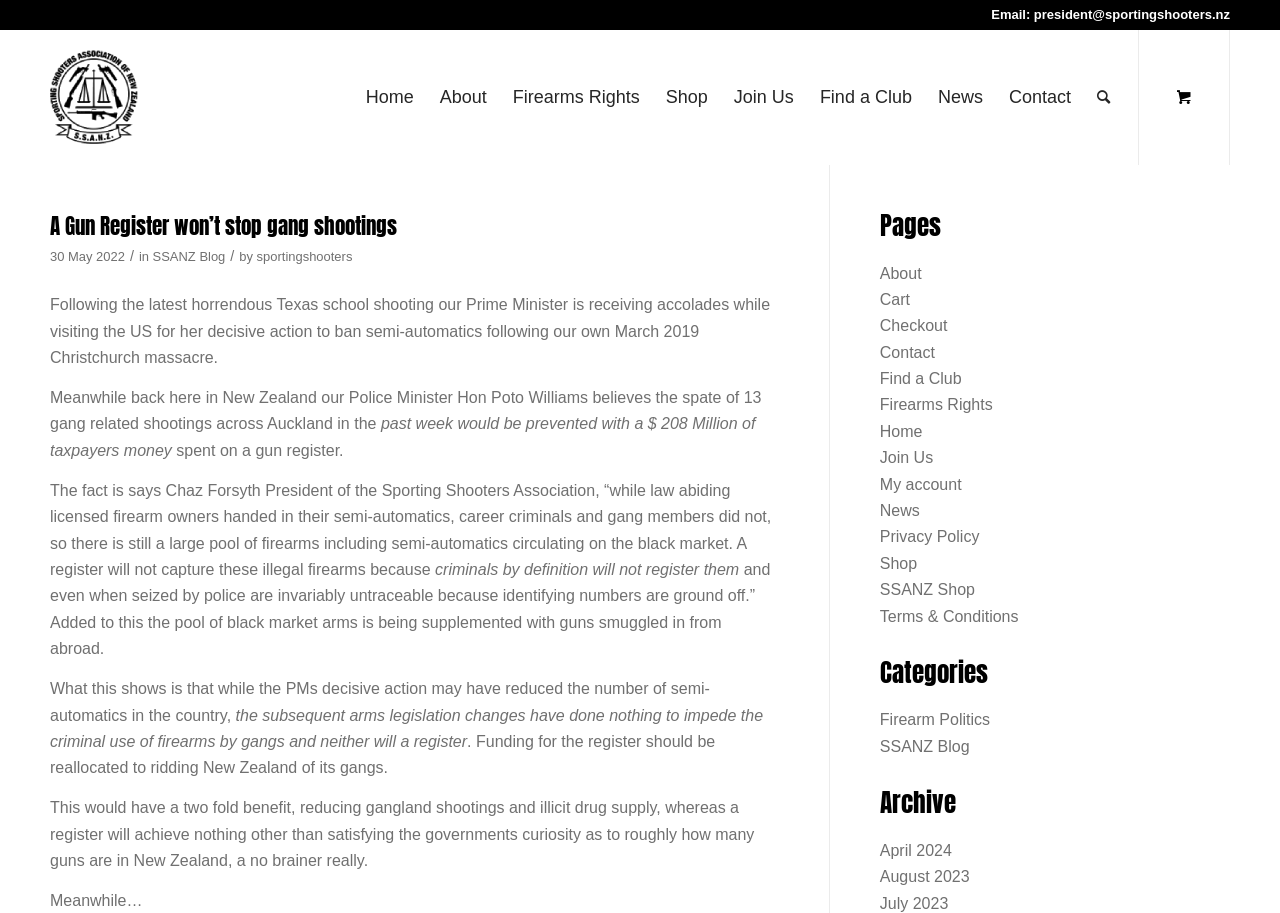What is the topic of the blog post?
Refer to the image and give a detailed answer to the query.

I found the topic of the blog post by reading the heading element that says 'A Gun Register won’t stop gang shootings' and then inferring that the blog post is about the topic of gun register.